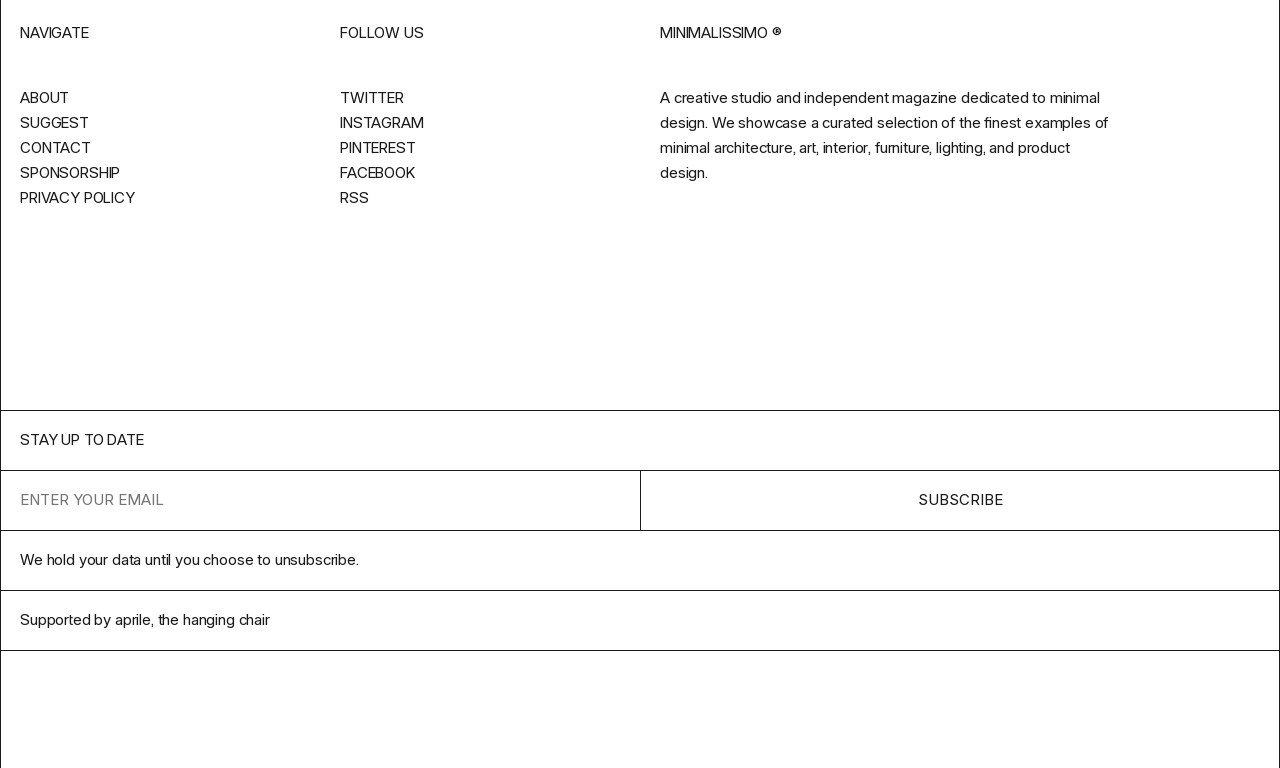Determine the bounding box coordinates of the clickable element necessary to fulfill the instruction: "Follow on TWITTER". Provide the coordinates as four float numbers within the 0 to 1 range, i.e., [left, top, right, bottom].

[0.266, 0.115, 0.316, 0.139]